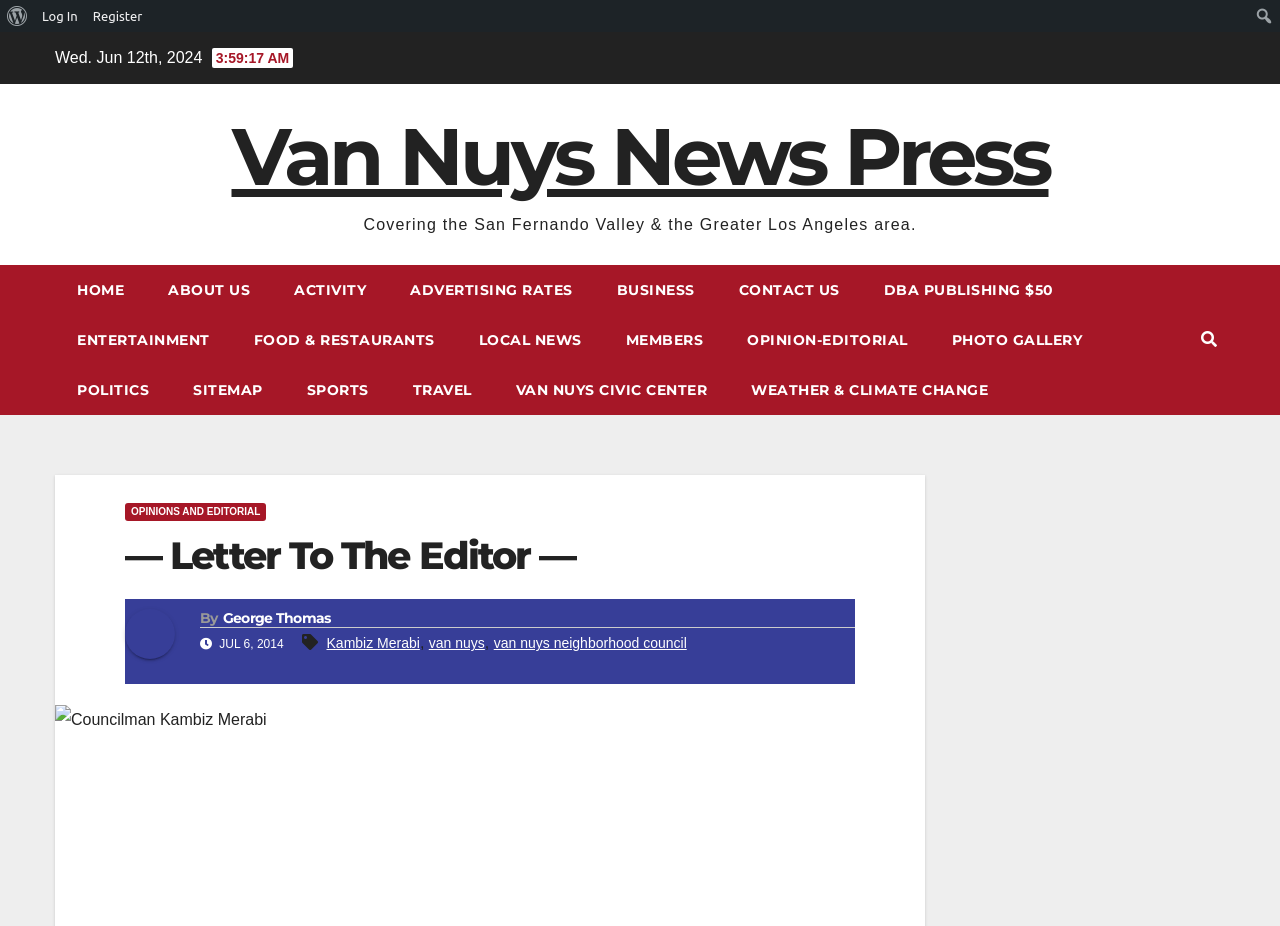Generate a comprehensive description of the contents of the webpage.

The webpage is a news article page from Van Nuys News Press, with a focus on a letter to the editor. At the top, there are several links to other sections of the website, including "About WordPress", "Log In", "Register", and a search bar. Below this, there is a date displayed, "Wed. Jun 12th, 2024", followed by a link to the Van Nuys News Press and a brief description of the publication.

The main navigation menu is located below, with links to various sections such as "HOME", "ABOUT US", "ACTIVITY", and others. This menu spans across the top of the page, with 14 links in total.

The main content of the page is a letter to the editor, titled "— Letter To The Editor —". This section is divided into several parts, including a heading, a permalink, and the letter itself. The letter is written by George Thomas and is dated JUL 6, 2014. It discusses the author's experience being sworn in as a member of the Van Nuys Neighborhood Council.

To the left of the letter, there is an image of Councilman Kambiz Merabi. Below the image, there are two paragraphs of text that appear to be a continuation of the letter. The text discusses the author's commitment to working hard and dedicating themselves to their role on the Van Nuys Neighborhood Council.

At the bottom right of the page, there is a button with an icon, which has a popup menu.